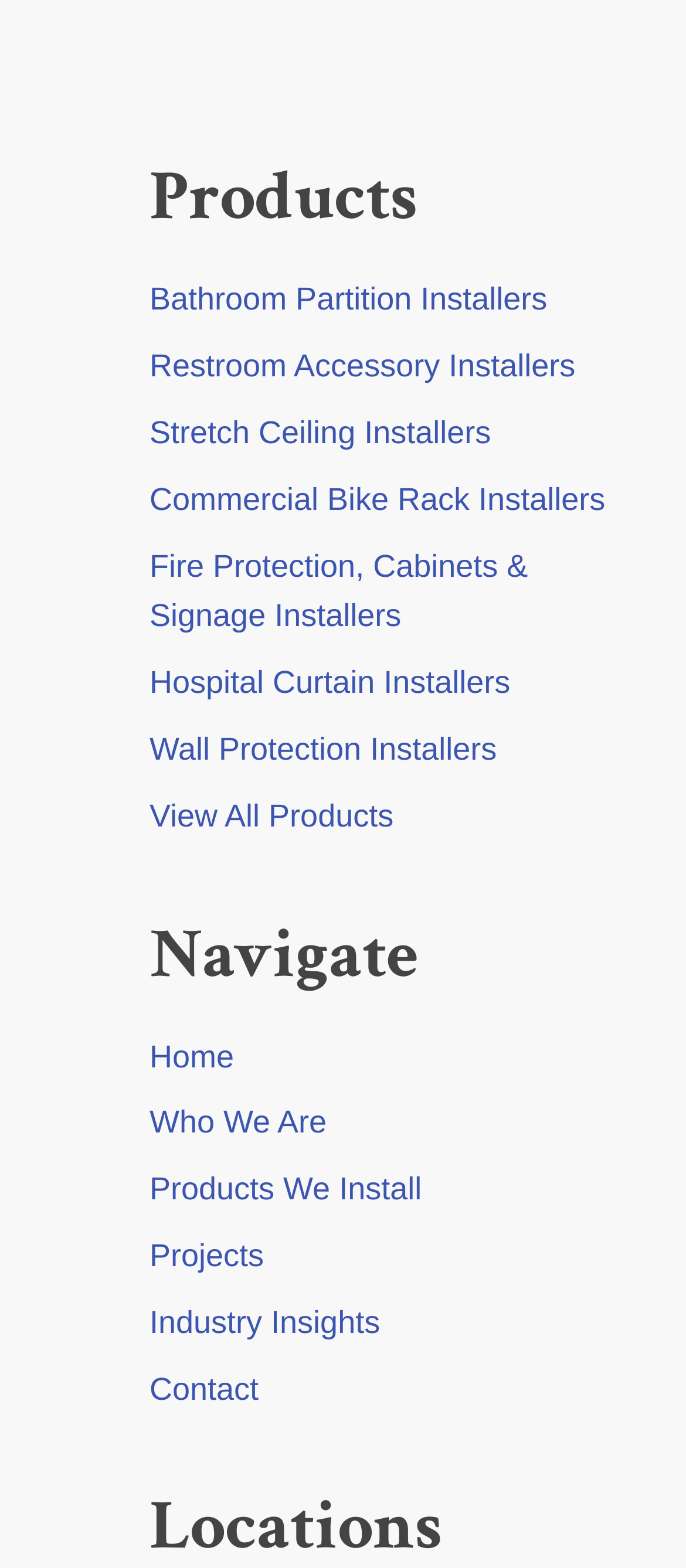How many navigation links are there?
We need a detailed and exhaustive answer to the question. Please elaborate.

I counted the number of link elements under the 'Navigate' heading and found 6 navigation links.